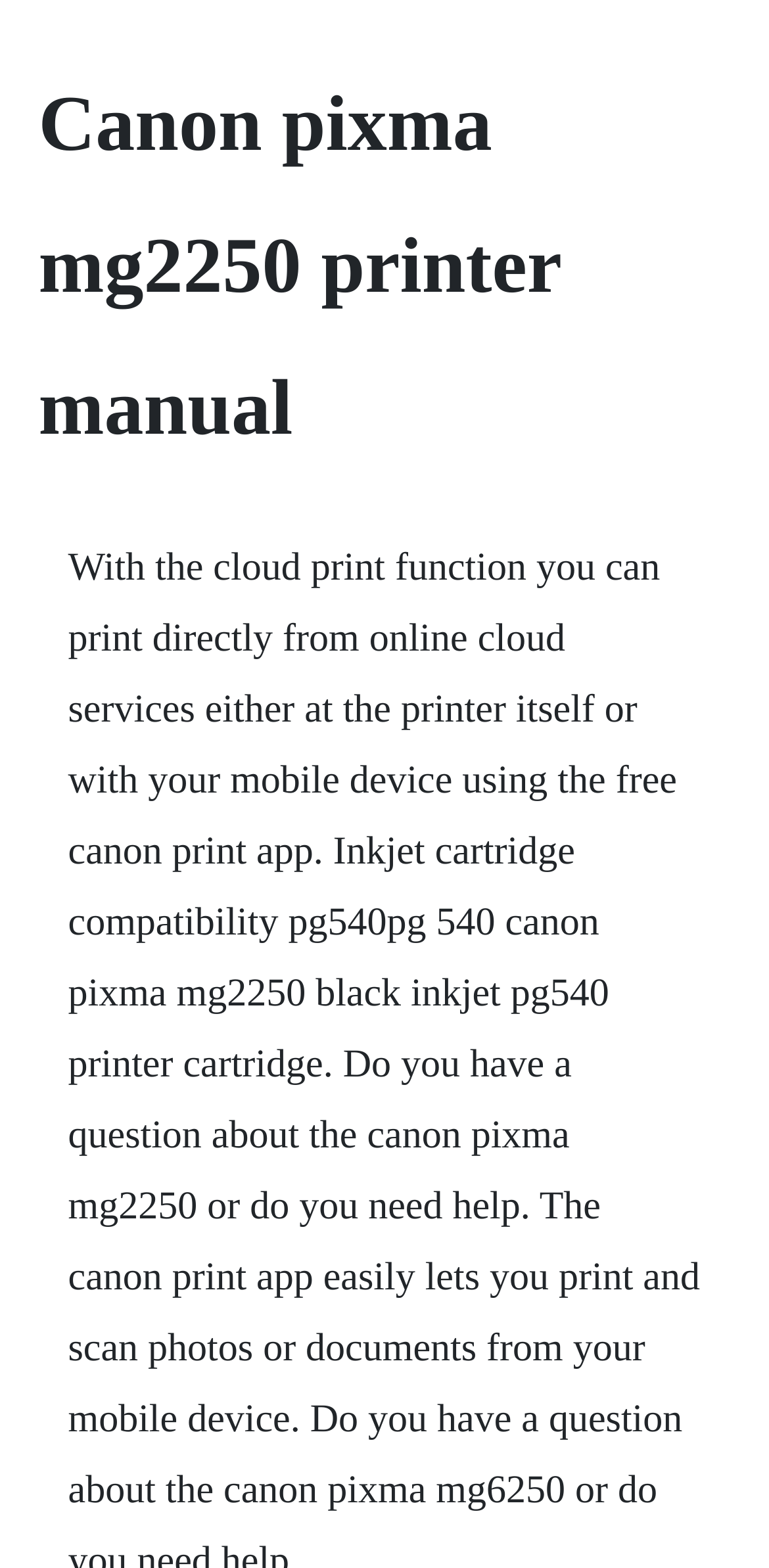Identify and provide the title of the webpage.

Canon pixma mg2250 printer manual